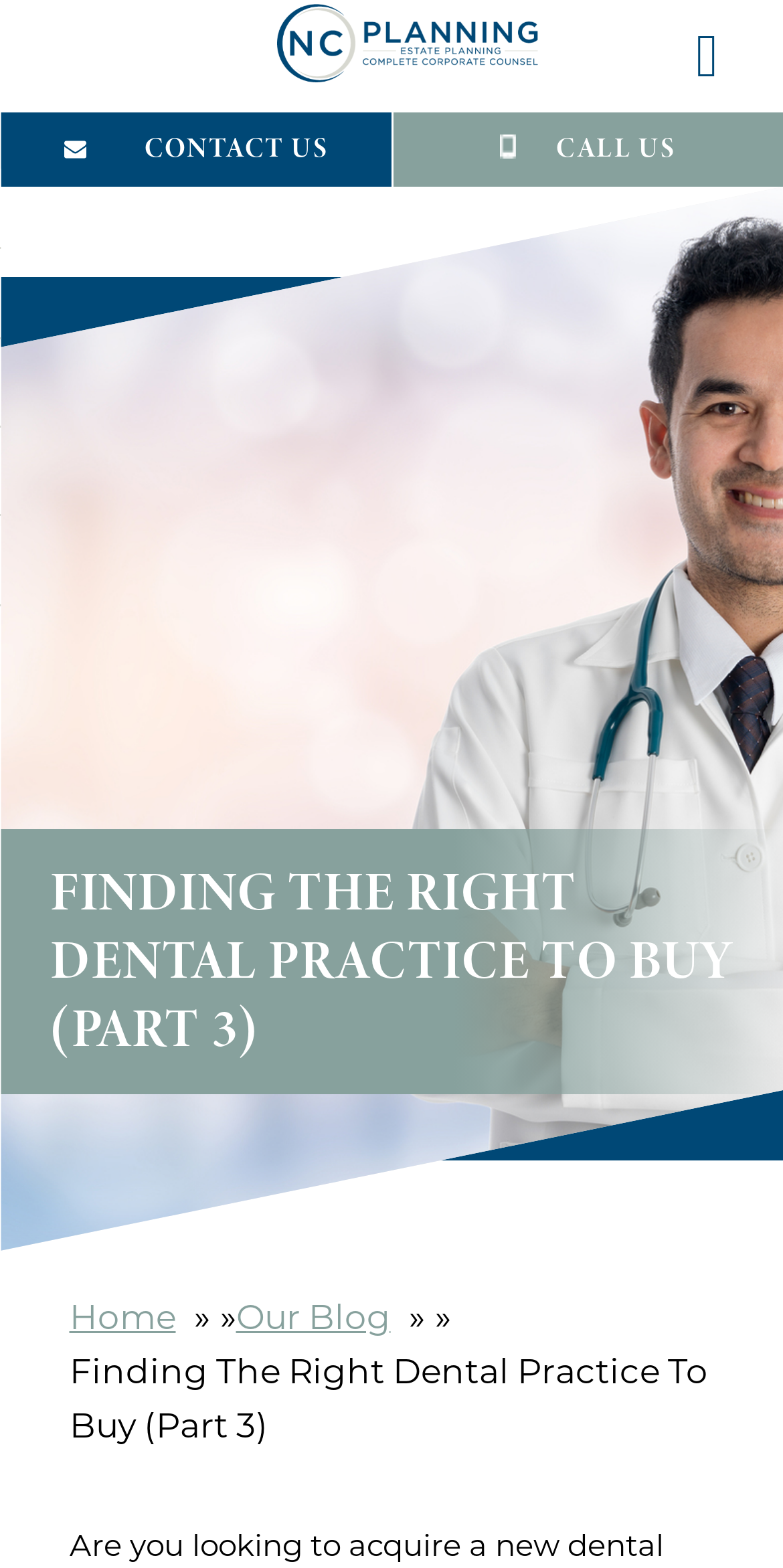Bounding box coordinates must be specified in the format (top-left x, top-left y, bottom-right x, bottom-right y). All values should be floating point numbers between 0 and 1. What are the bounding box coordinates of the UI element described as: KAFKA-10674

None